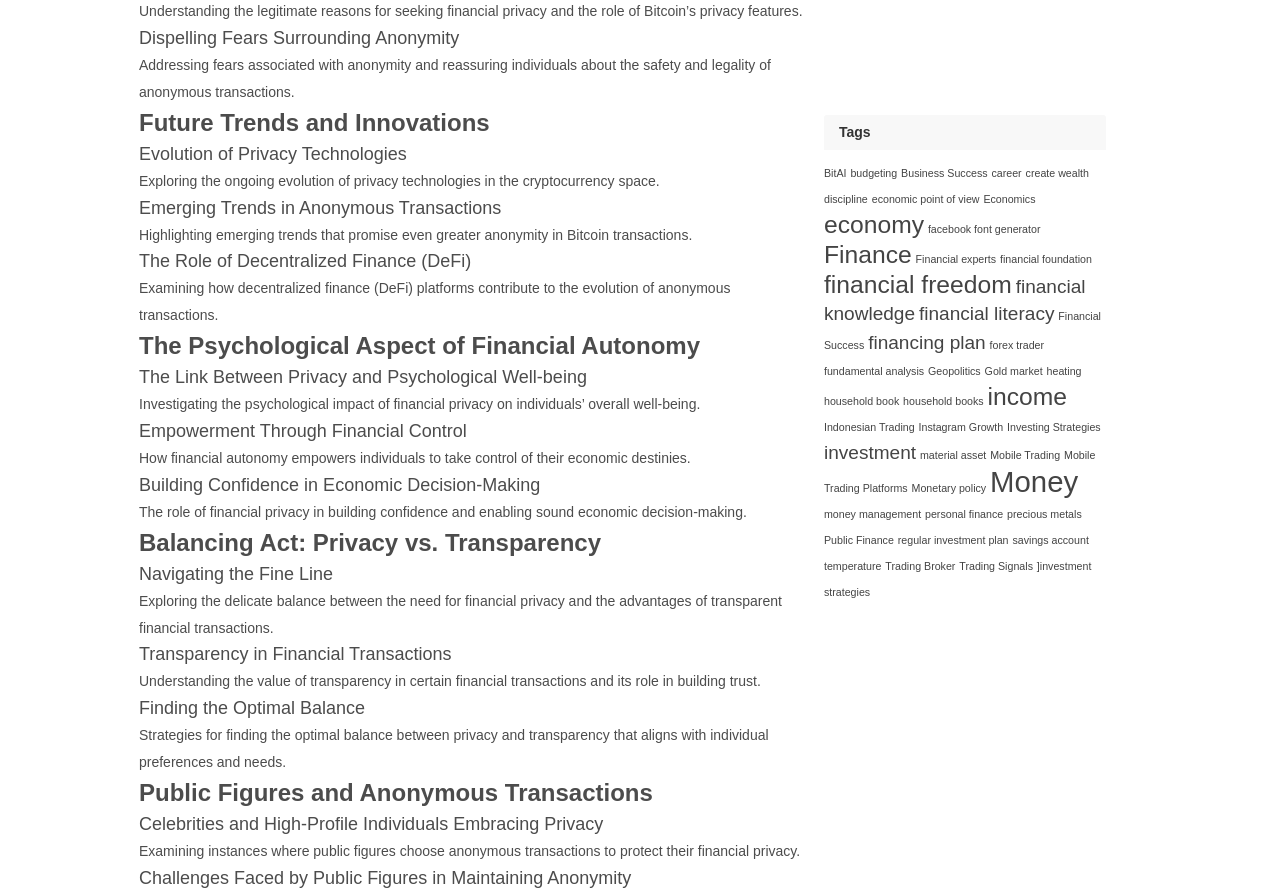Locate the bounding box coordinates of the element that should be clicked to execute the following instruction: "Click on the 'BitAI' tag".

[0.644, 0.187, 0.661, 0.2]